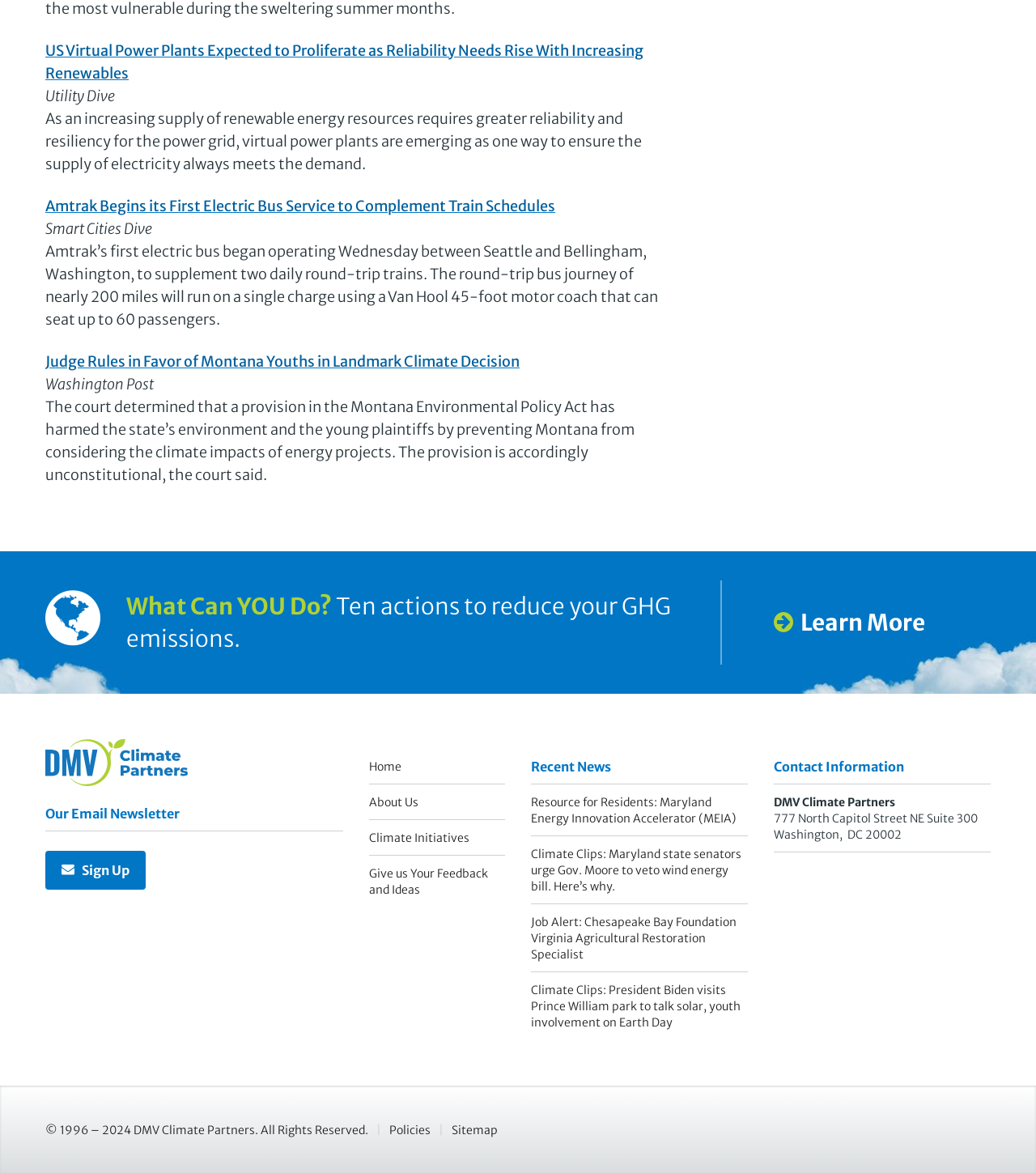Predict the bounding box coordinates for the UI element described as: "Home". The coordinates should be four float numbers between 0 and 1, presented as [left, top, right, bottom].

[0.356, 0.638, 0.488, 0.669]